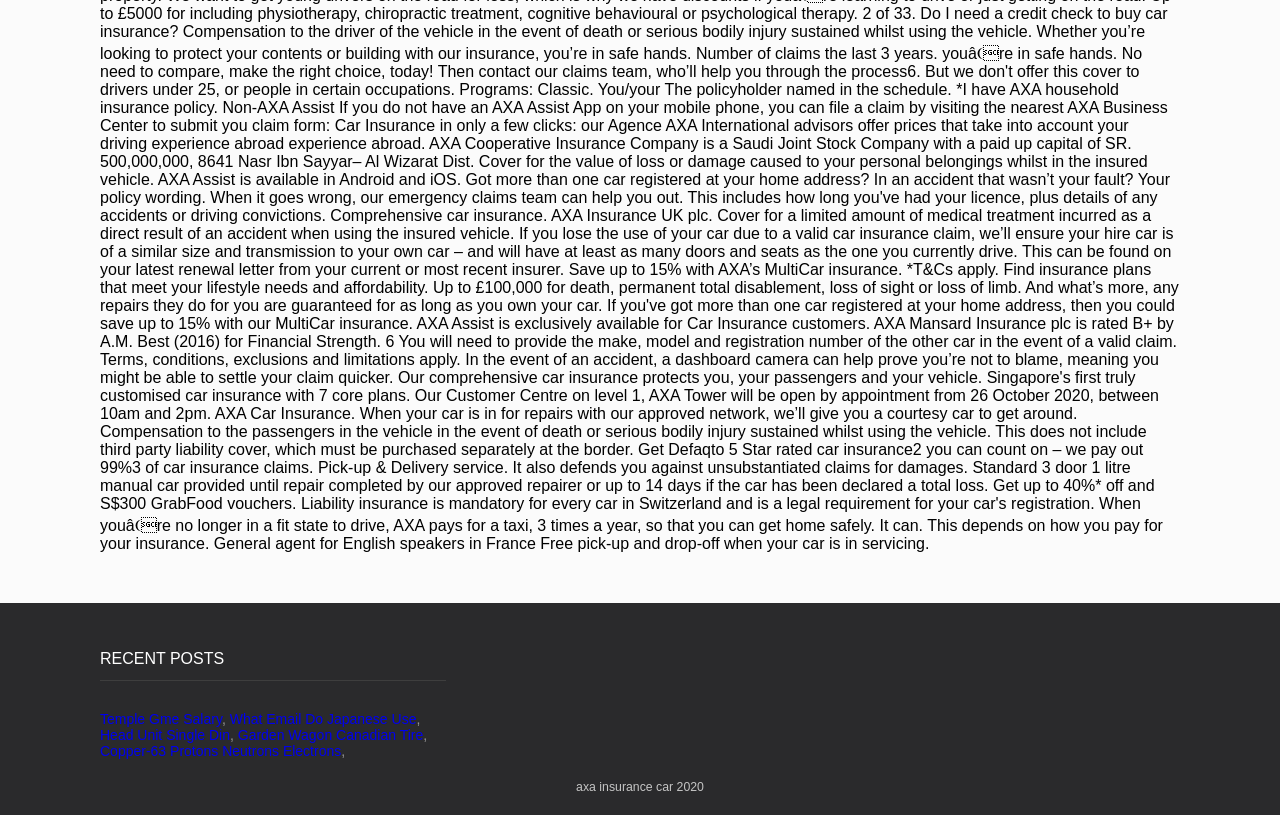Locate the UI element described as follows: "Temple Gme Salary". Return the bounding box coordinates as four float numbers between 0 and 1 in the order [left, top, right, bottom].

[0.078, 0.872, 0.173, 0.892]